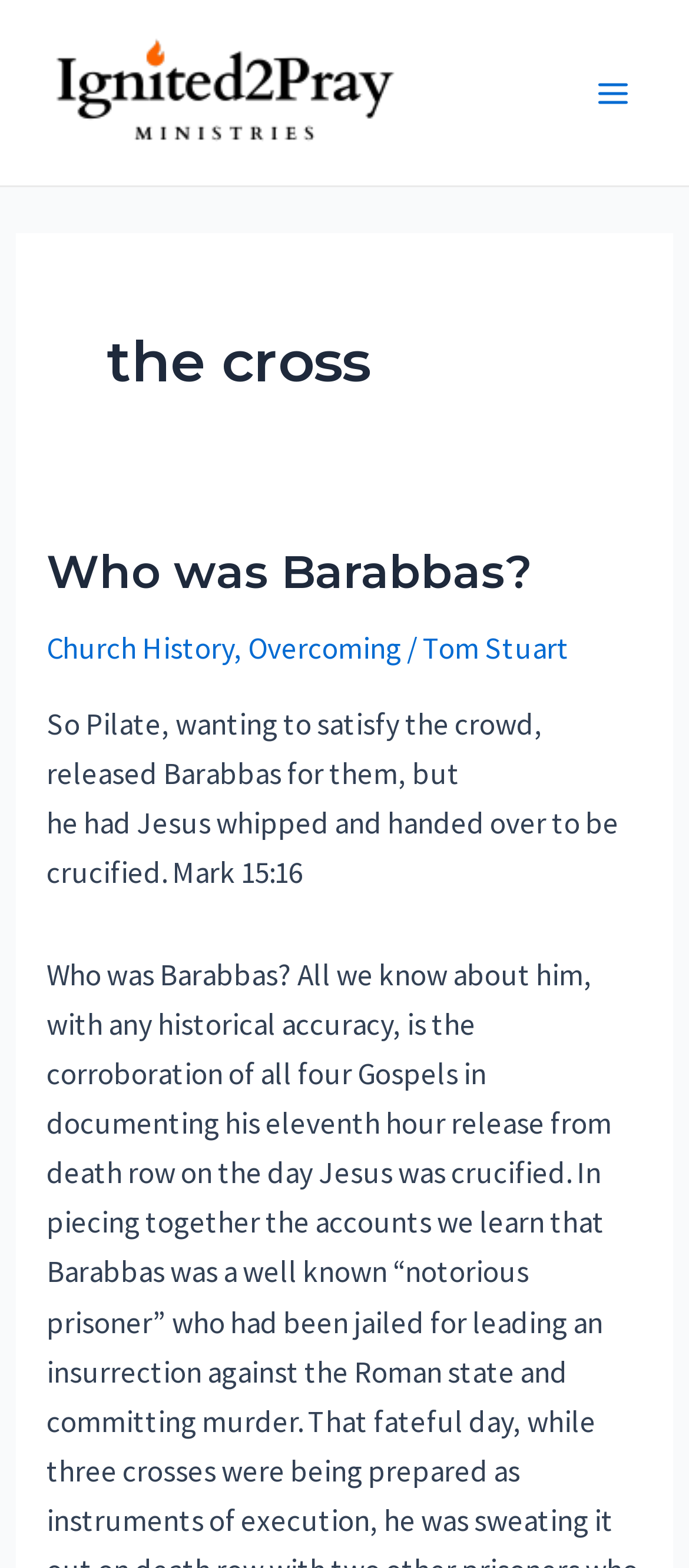Summarize the contents and layout of the webpage in detail.

The webpage is about "the cross" and appears to be a religious or biblical resource. At the top left, there is a link with no text. To the right of this link, a button labeled "Main Menu" is located, which has an image icon next to it. 

Below these elements, a large heading "the cross" is centered, spanning most of the width of the page. Underneath this heading, there is a subheading "Who was Barabbas?" which is a link to more information. 

To the right of the subheading, there is a section with three links: "Church History", "Overcoming", and "Tom Stuart", separated by commas and a forward slash. Below this section, there are two paragraphs of text. The first paragraph describes the release of Barabbas and the subsequent whipping and crucifixion of Jesus, as recorded in Mark 15:16. The second paragraph continues this narrative, providing more context about the event.